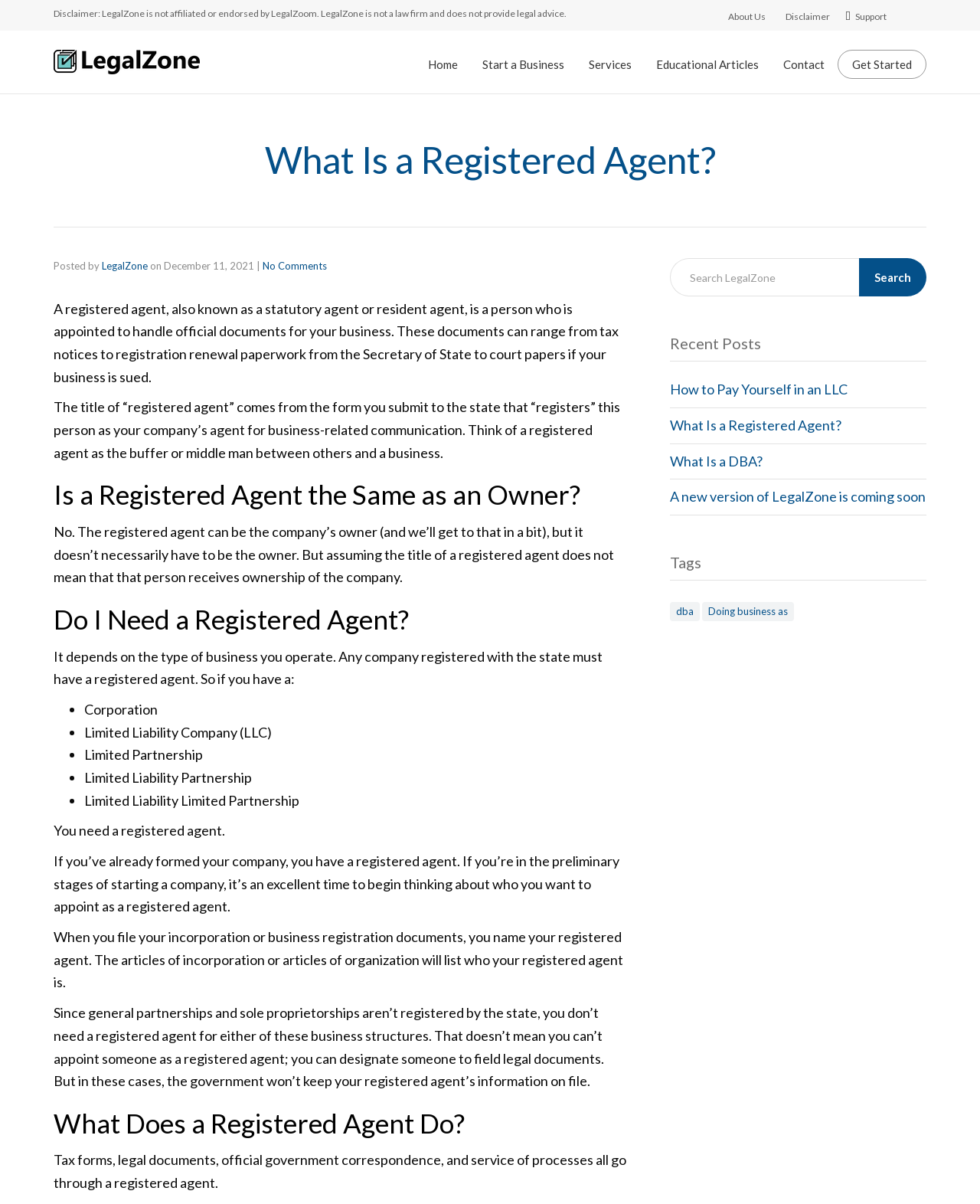Can a business owner be a registered agent?
Provide a detailed answer to the question, using the image to inform your response.

Although the webpage explains that a registered agent can be the company's owner, it does not necessarily have to be the owner, and assuming the title of a registered agent does not mean that that person receives ownership of the company.